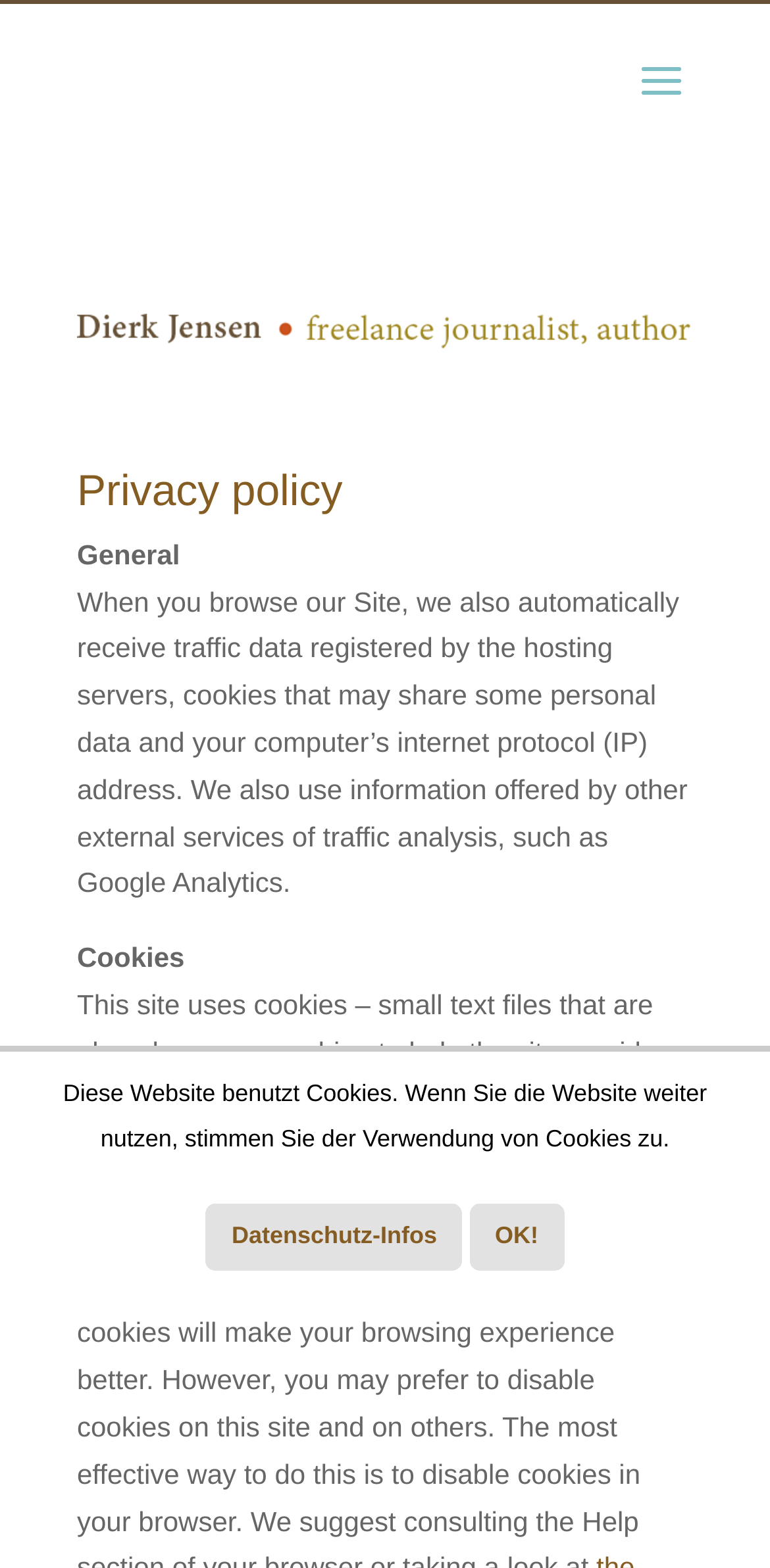Respond to the question below with a concise word or phrase:
What is the alternative to closing the cookie notification?

read Datenschutz-Infos